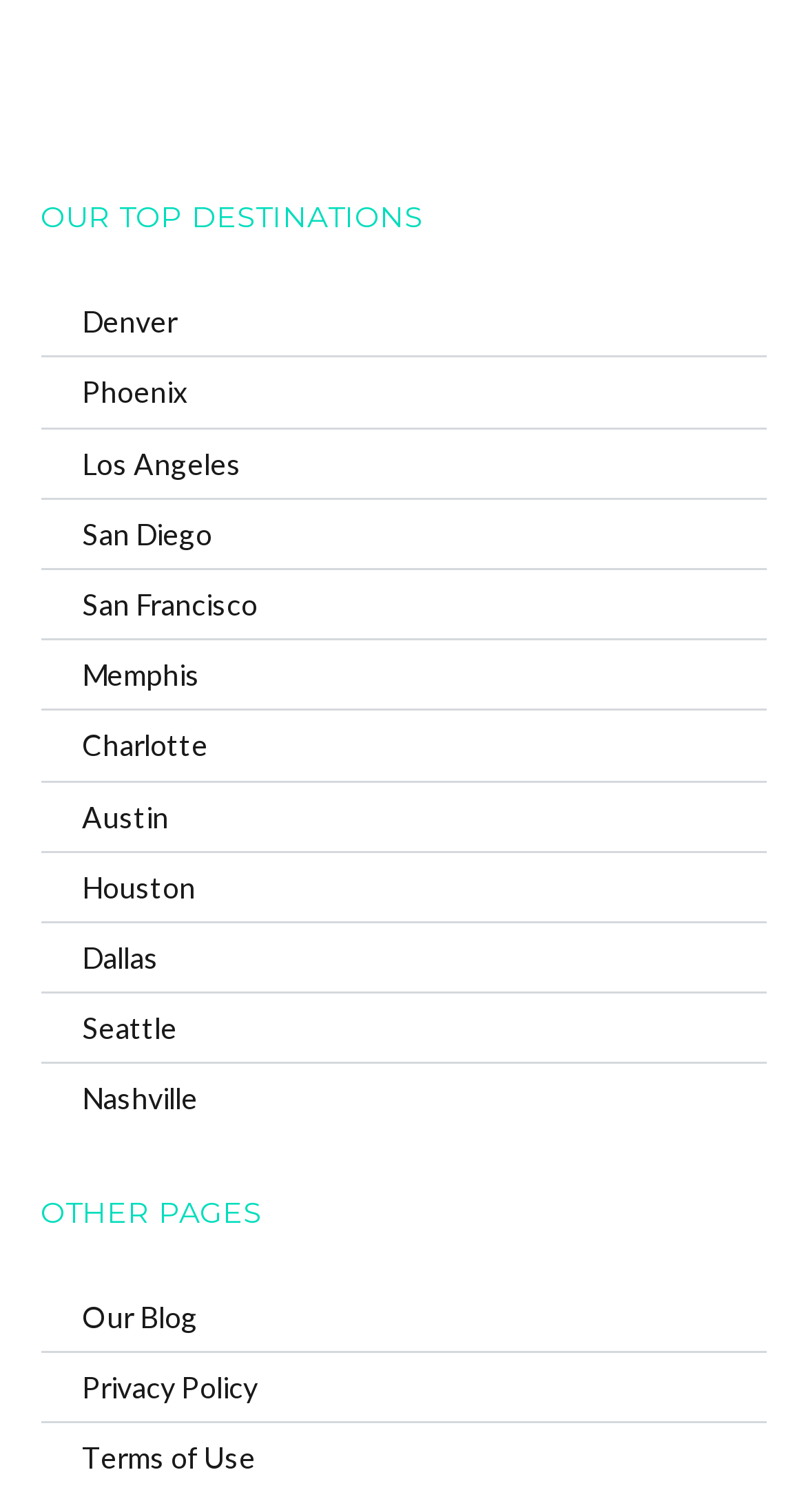How many other pages are linked?
Provide a detailed and well-explained answer to the question.

I counted the number of link elements under the 'OTHER PAGES' heading, which are Our Blog, Privacy Policy, and Terms of Use.